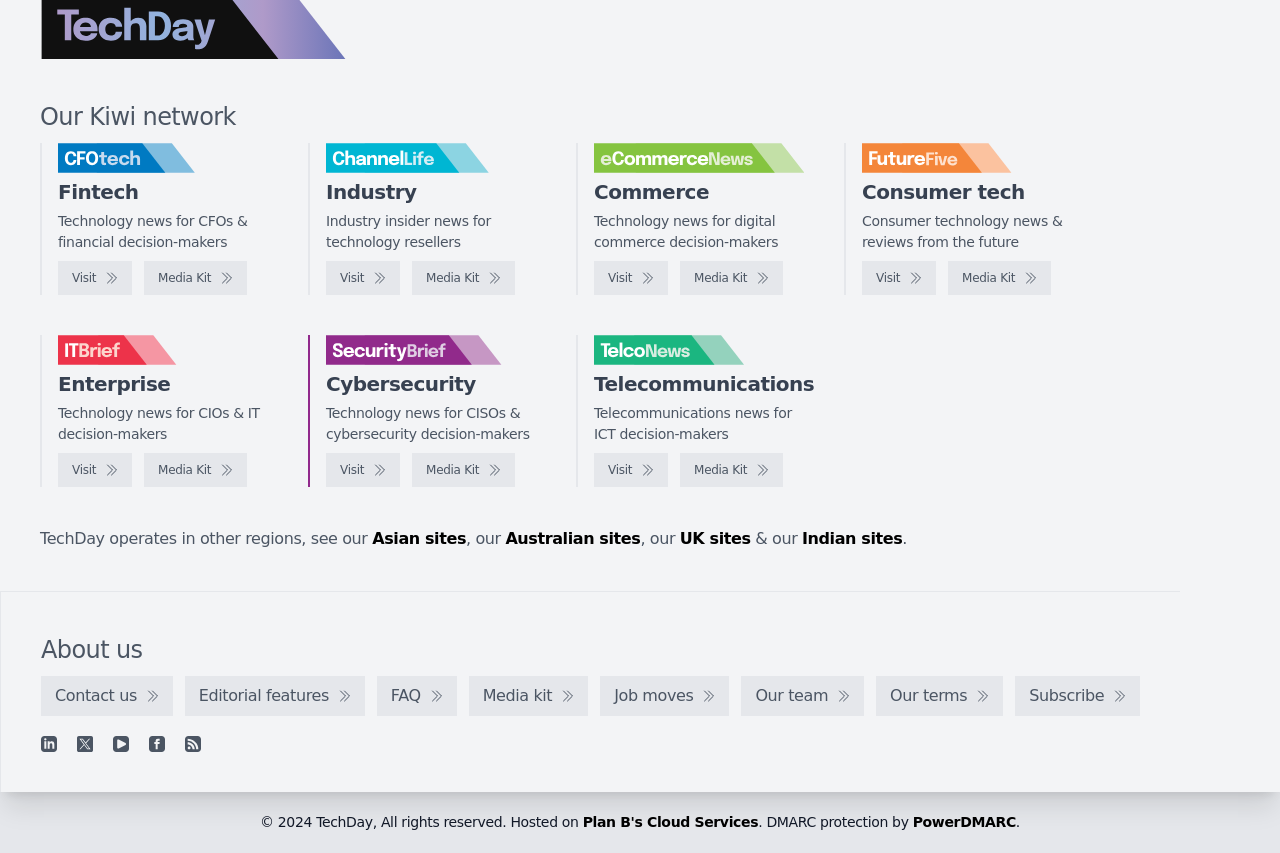What is the category of news for CIOs and IT decision-makers?
Kindly answer the question with as much detail as you can.

The category of news for CIOs and IT decision-makers is Enterprise, which is a section on the webpage with a logo and a brief description.